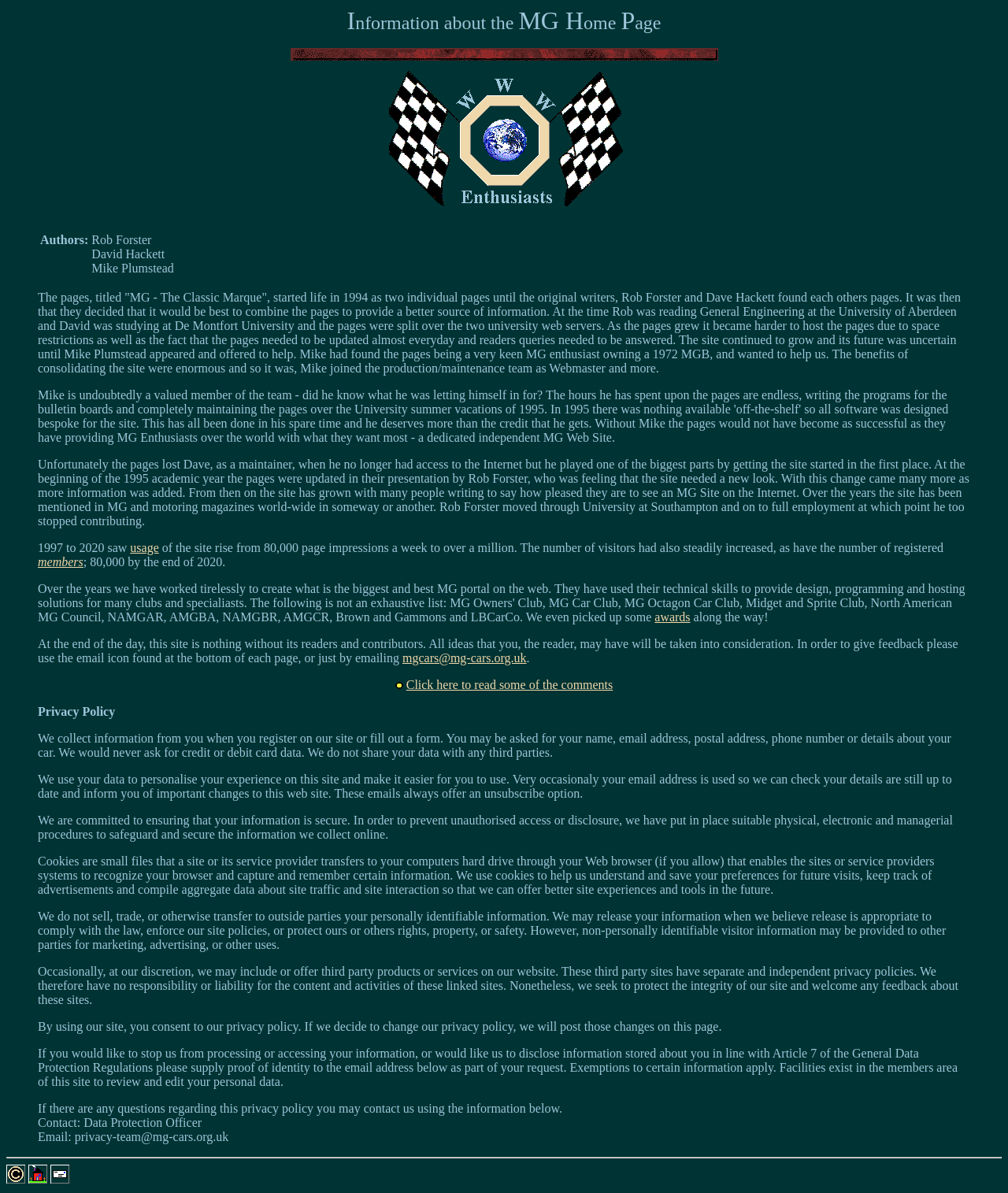Please specify the bounding box coordinates of the clickable section necessary to execute the following command: "Provide feedback".

[0.05, 0.983, 0.069, 0.994]